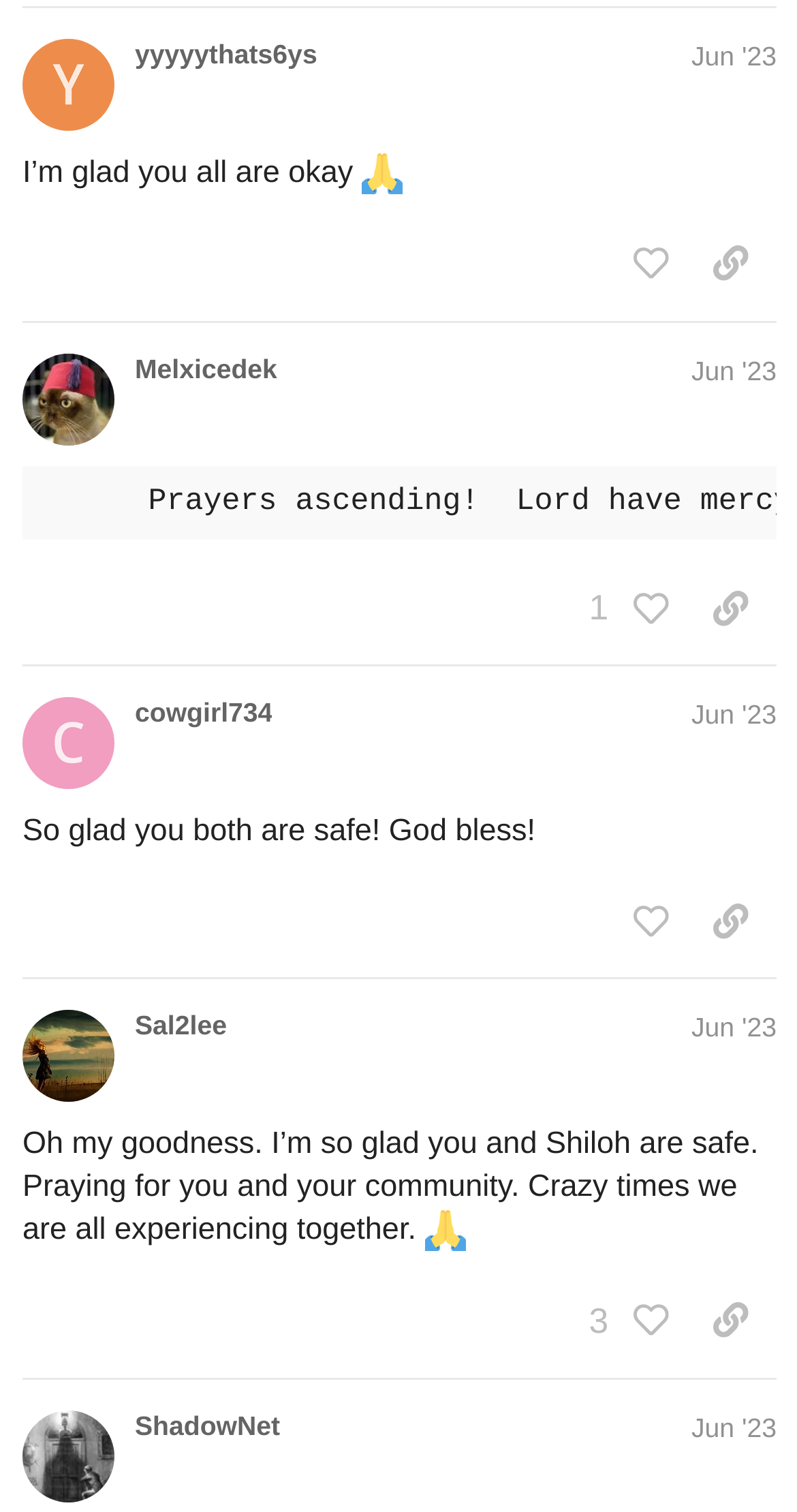What is the timestamp of the fourth post?
Give a single word or phrase answer based on the content of the image.

Jun 21, 2023 4:57 am